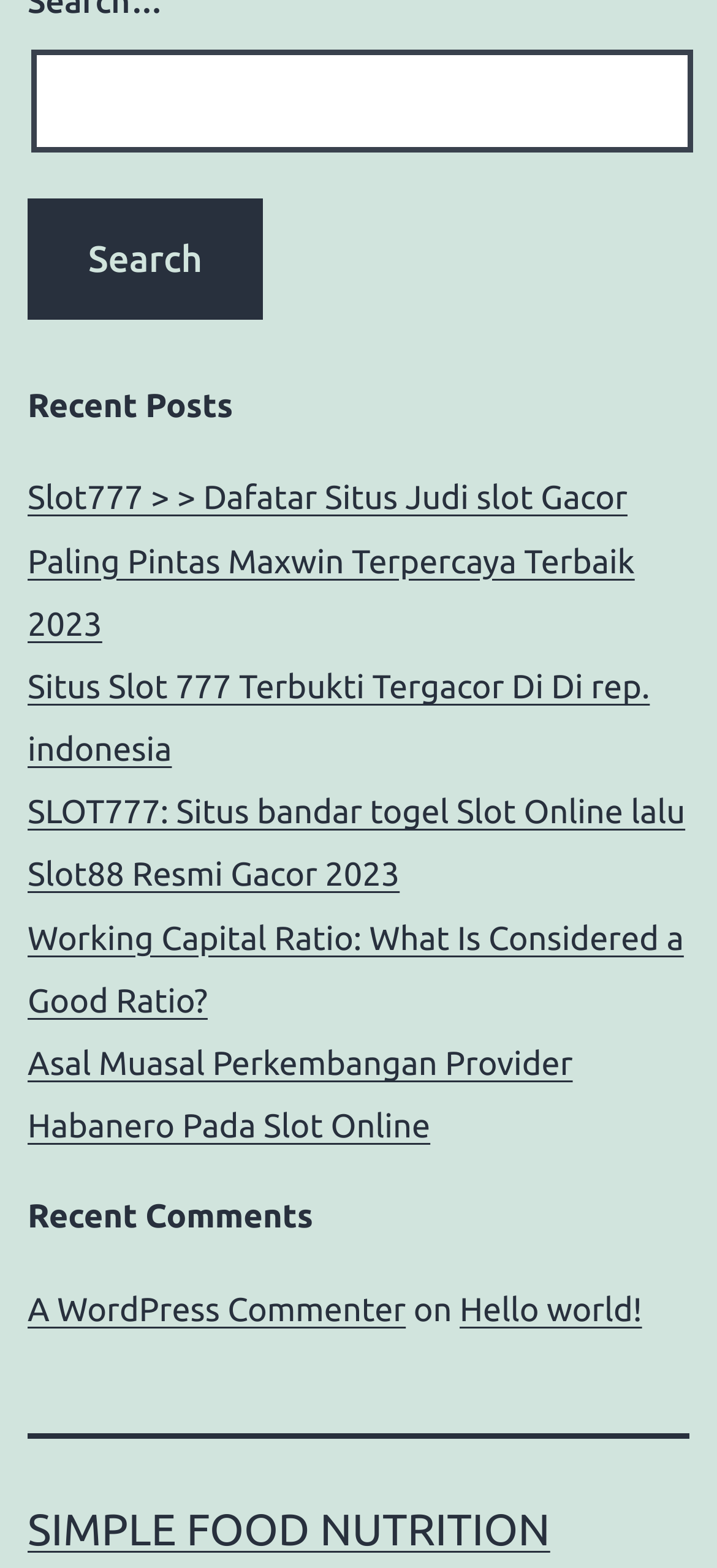Locate the bounding box coordinates of the item that should be clicked to fulfill the instruction: "Search for something".

[0.044, 0.031, 0.967, 0.098]